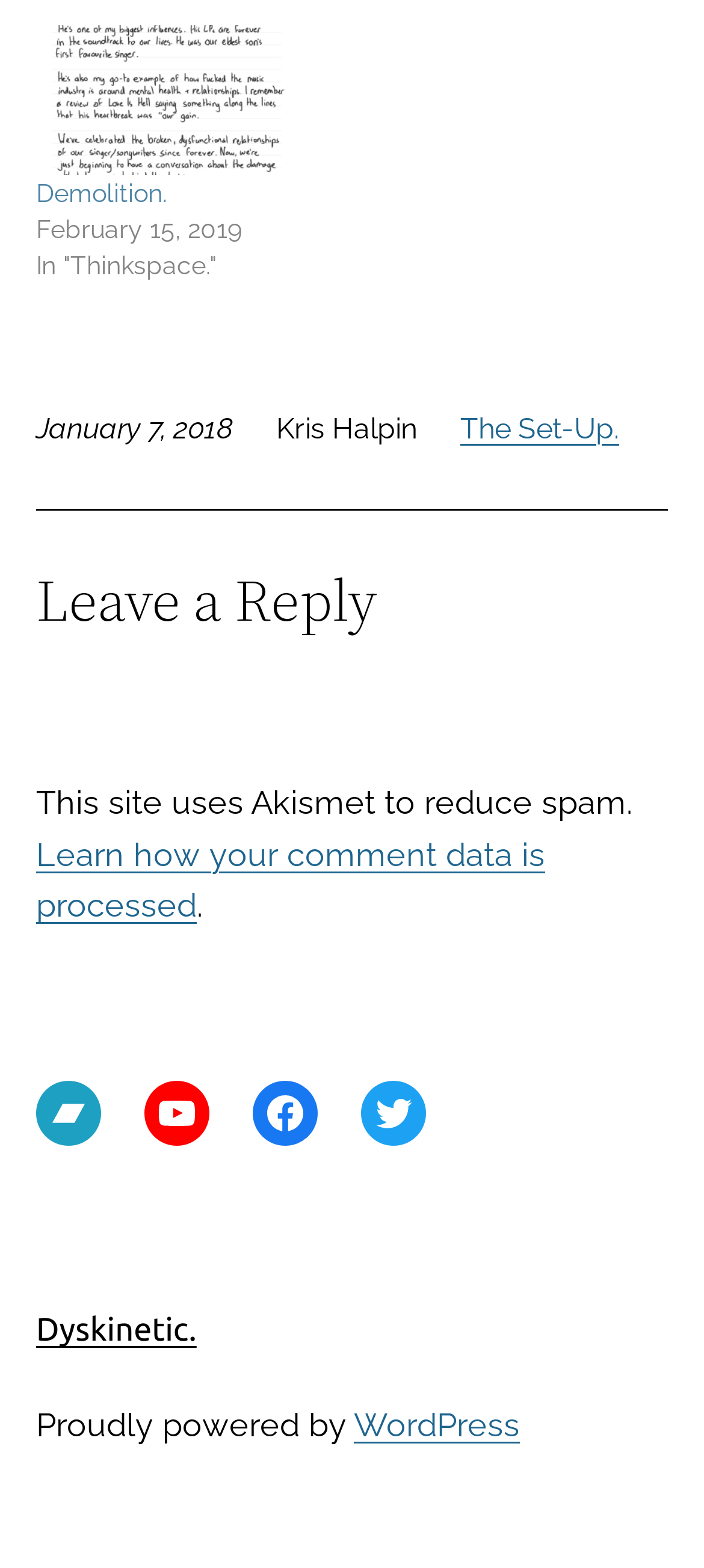What is the date of the post?
Using the image as a reference, give a one-word or short phrase answer.

February 15, 2019